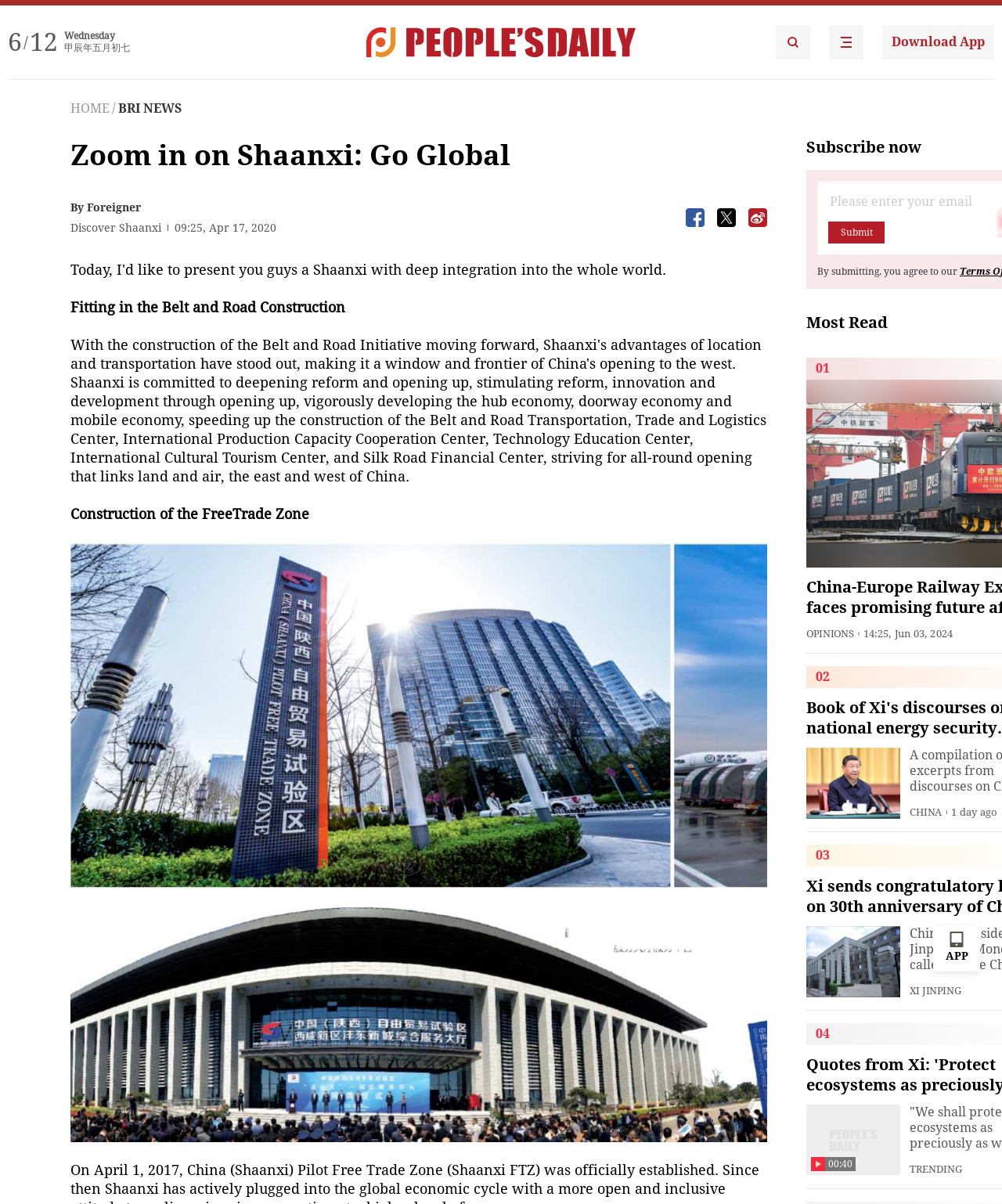What is the time mentioned in the 'TRENDING' section?
Using the image as a reference, answer the question in detail.

I found the time by looking at the text '00:40' which is located in the 'TRENDING' section at the bottom of the webpage.